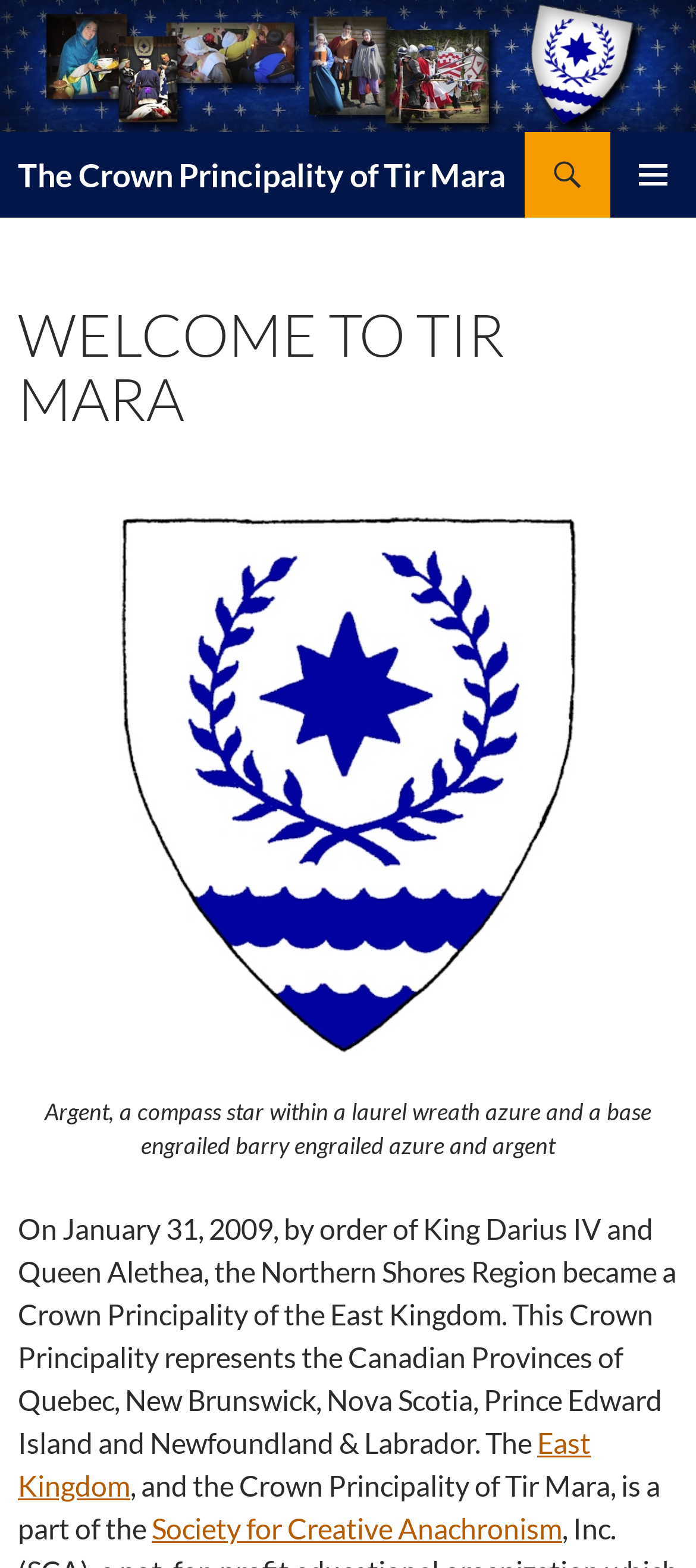Extract the primary header of the webpage and generate its text.

The Crown Principality of Tir Mara